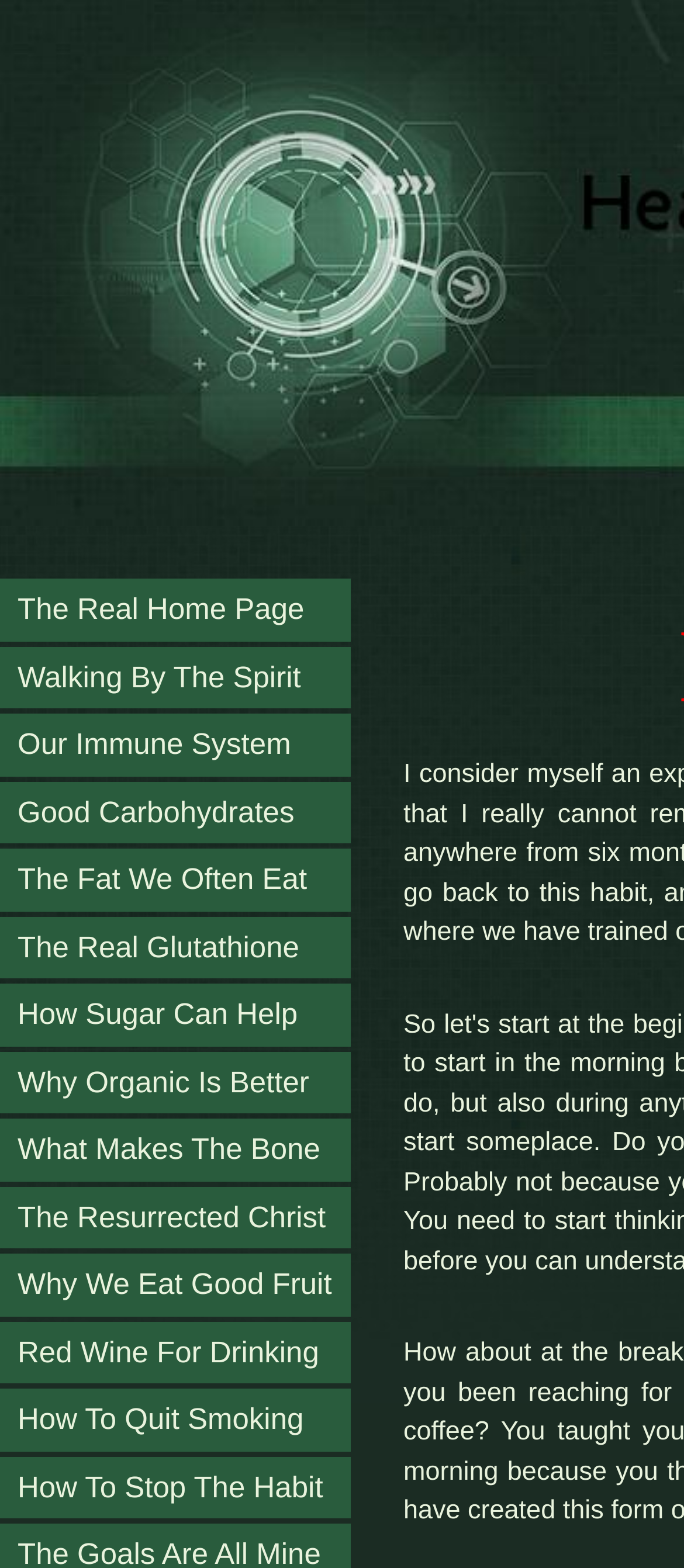Determine the bounding box coordinates of the target area to click to execute the following instruction: "explore the benefits of good carbohydrates."

[0.0, 0.498, 0.513, 0.538]